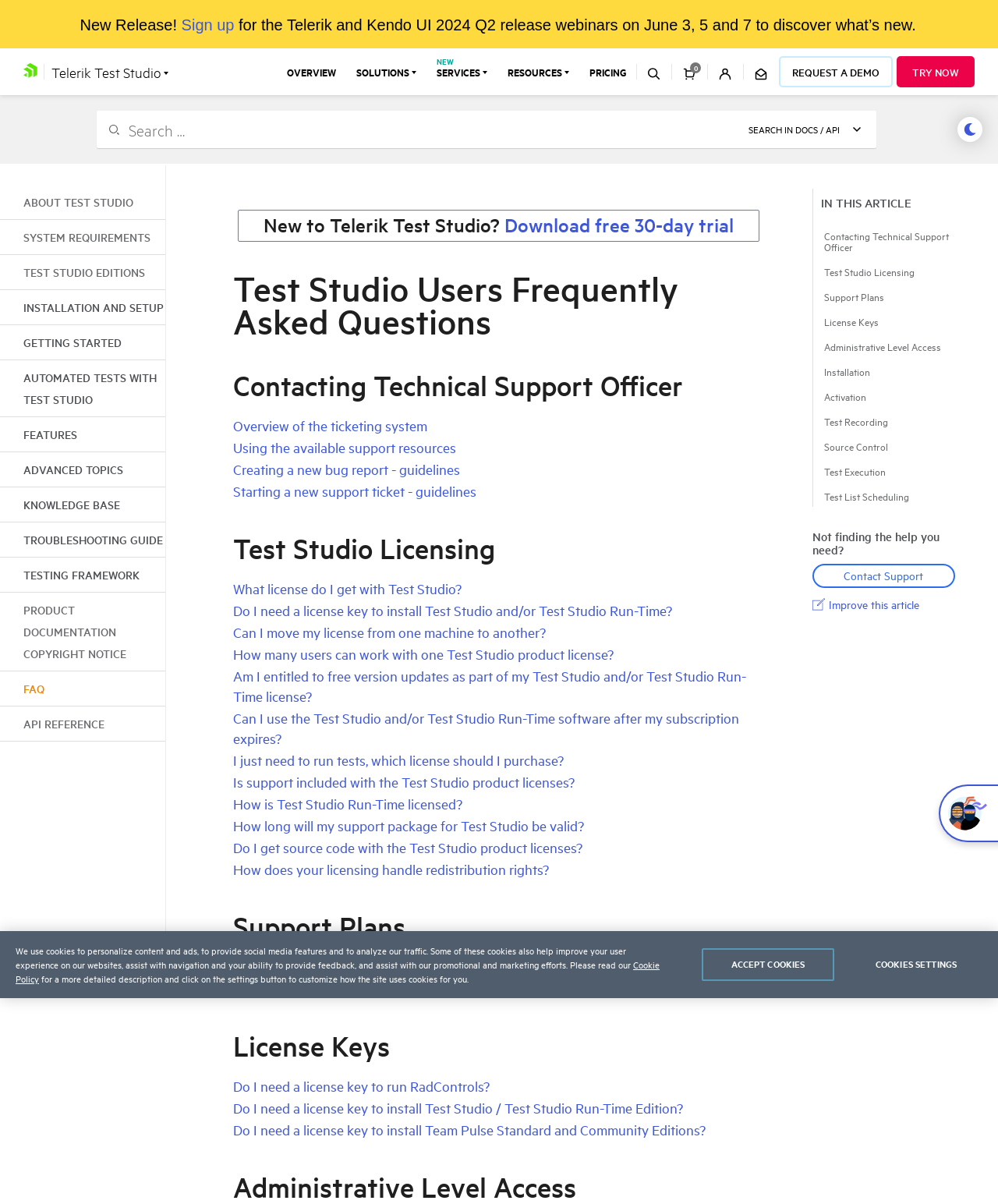Determine the bounding box coordinates of the element that should be clicked to execute the following command: "Search".

[0.638, 0.04, 0.673, 0.079]